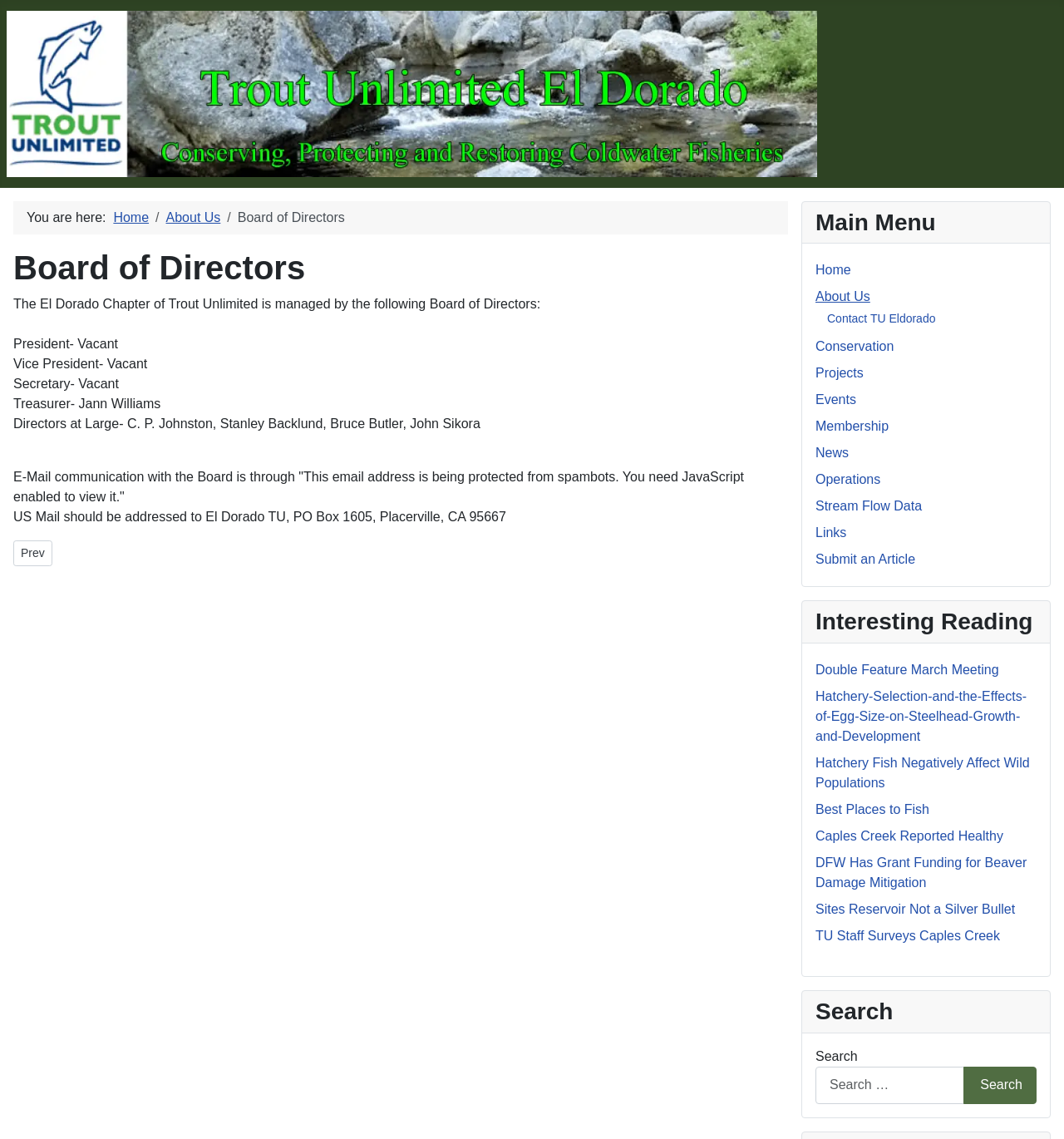With reference to the image, please provide a detailed answer to the following question: How many board members are vacant?

The webpage lists the Board of Directors, which includes President, Vice President, Secretary, Treasurer, and Directors at Large. The President, Vice President, and Secretary positions are listed as 'Vacant', so there are 3 vacant board member positions.